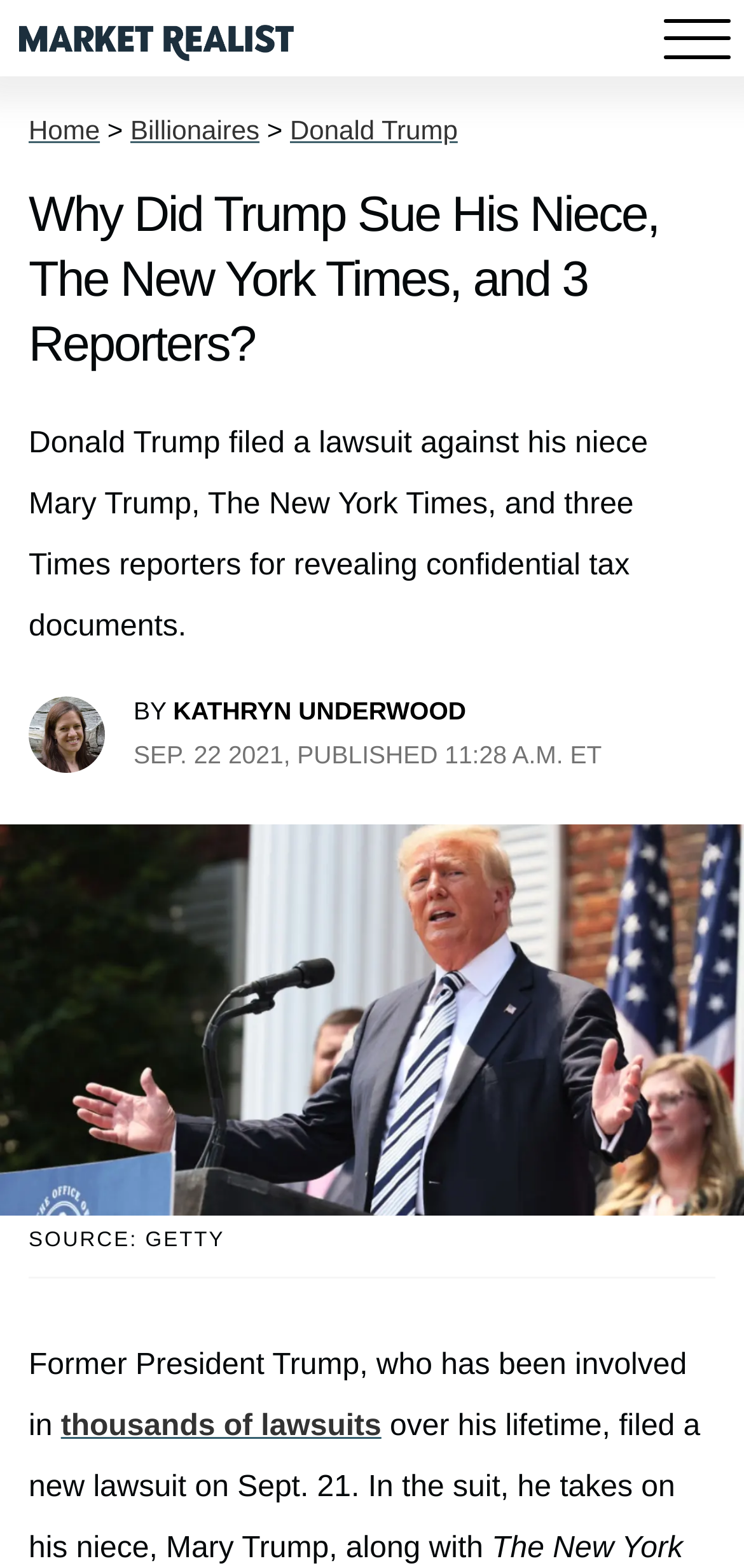What is the name of the former president mentioned in the article? Examine the screenshot and reply using just one word or a brief phrase.

Donald Trump